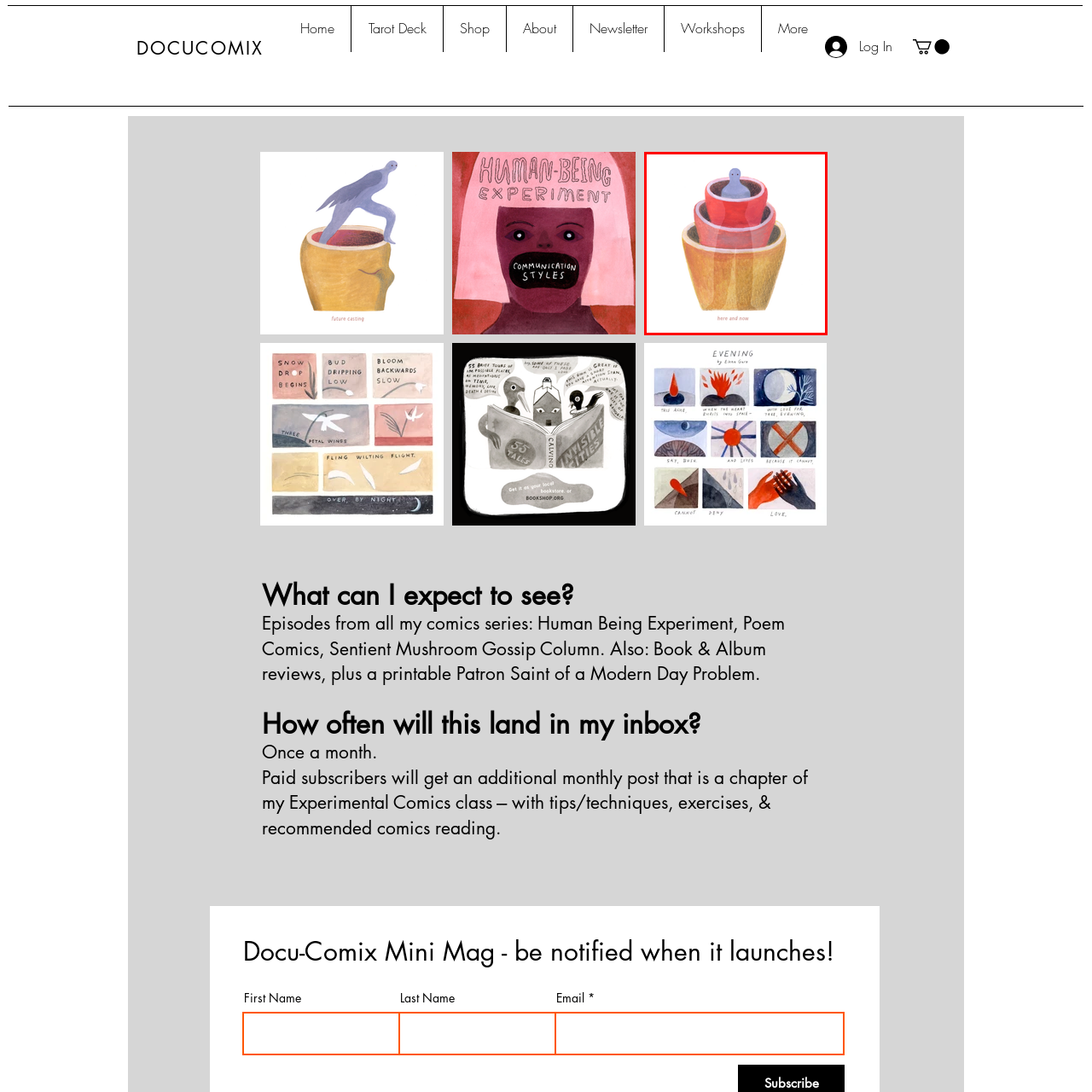Focus on the part of the image that is marked with a yellow outline and respond in detail to the following inquiry based on what you observe: 
What is the color of the figure's head?

The caption describes the figure at the center of the artwork as having a blue head, nestled within the largest red bowl.